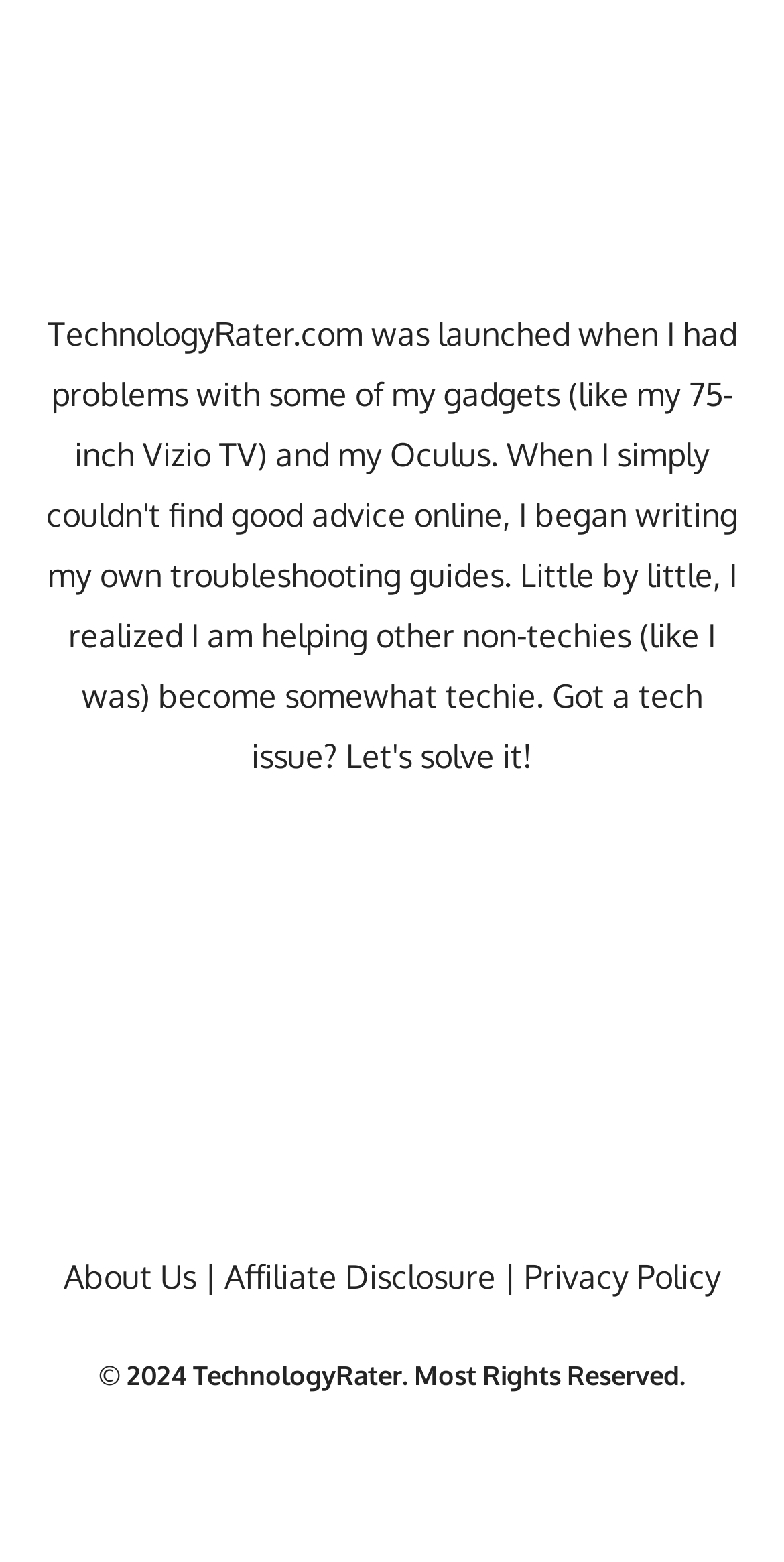Analyze the image and give a detailed response to the question:
How many links are there in the footer?

There are three links in the footer section of the page, which are 'About Us', 'Affiliate Disclosure', and 'Privacy Policy'. These links can be found in the contentinfo element, which contains the site's footer information.